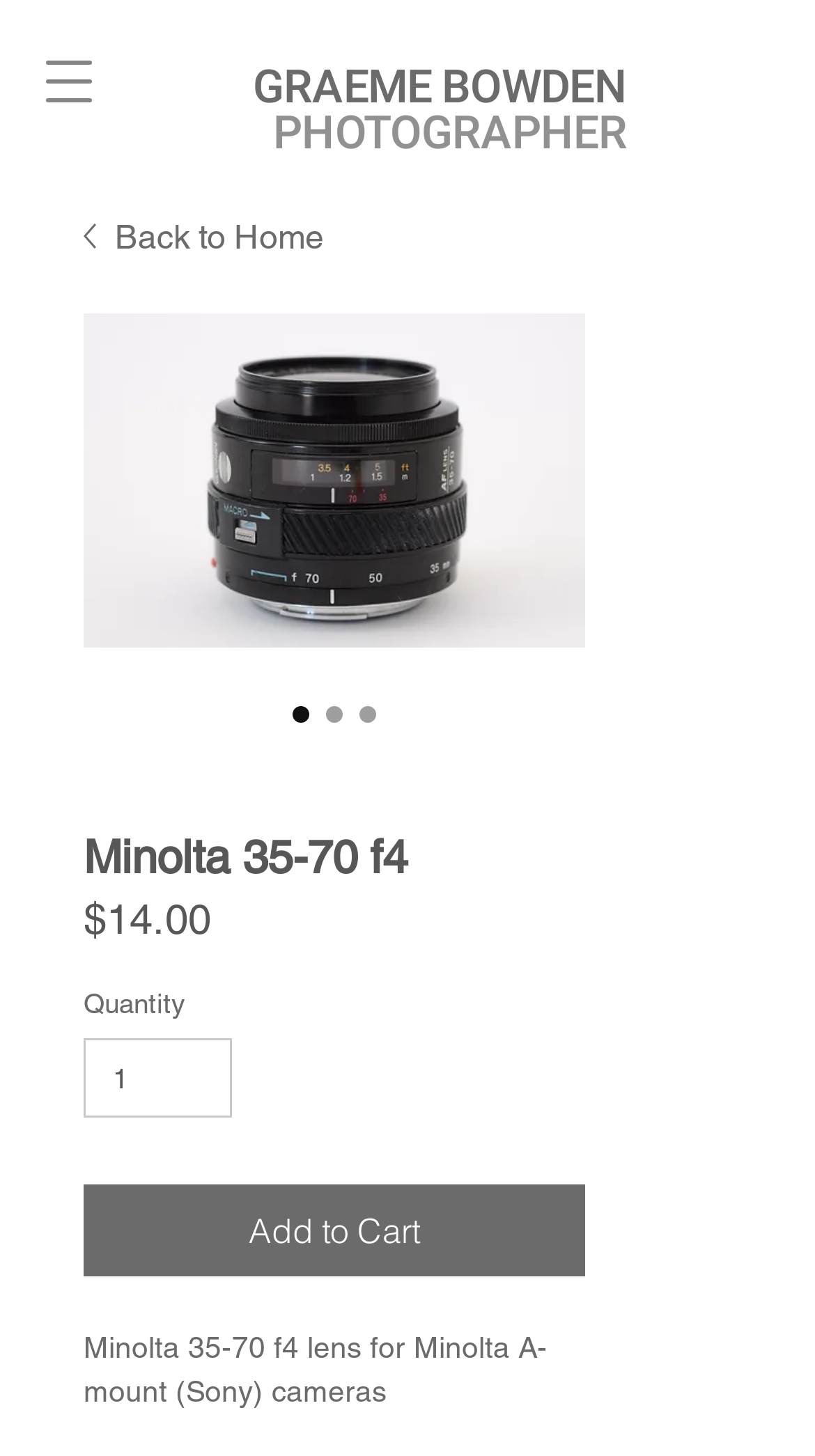What type of cameras is the lens compatible with?
We need a detailed and exhaustive answer to the question. Please elaborate.

I found the type of cameras that the lens is compatible with by reading the description of the lens, which mentions that it is for 'Minolta A-mount (Sony) cameras'.